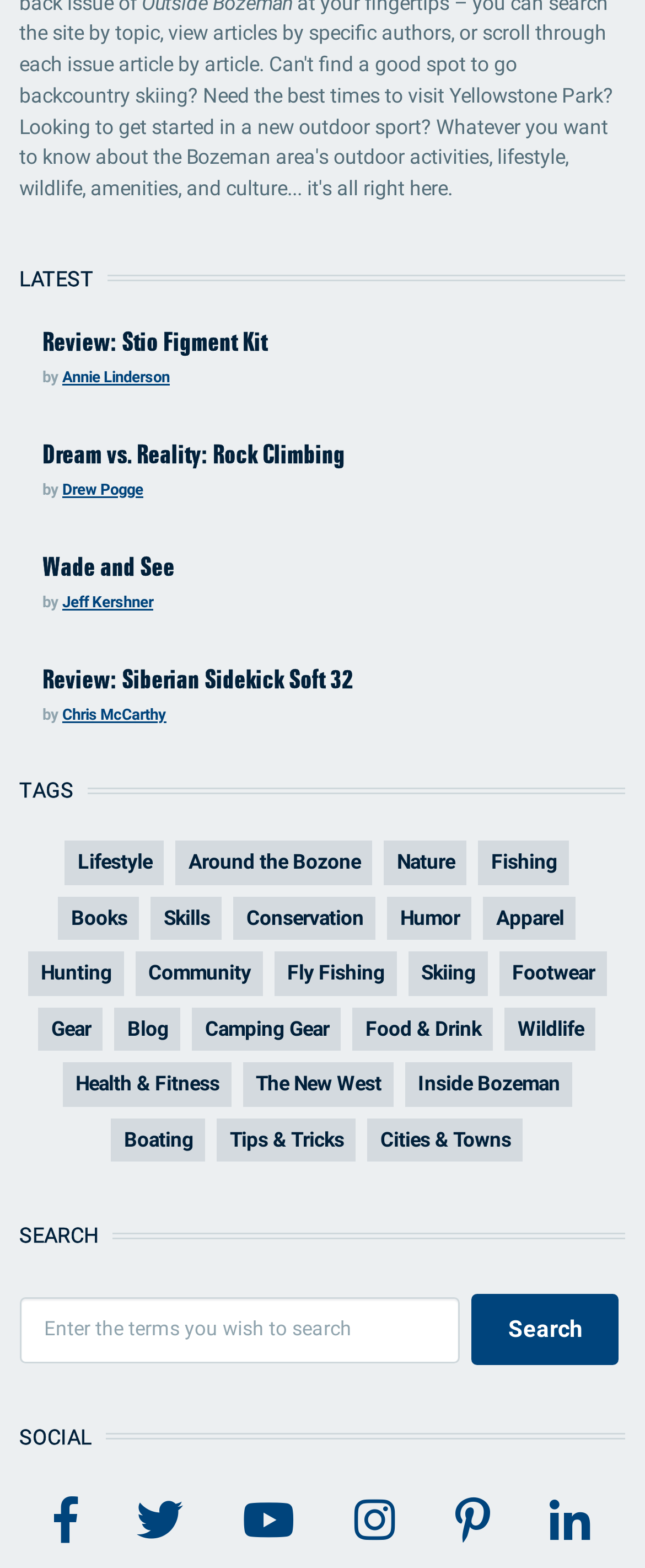Please locate the bounding box coordinates of the region I need to click to follow this instruction: "Click on the 'Review: Stio Figment Kit' article".

[0.066, 0.209, 0.415, 0.228]